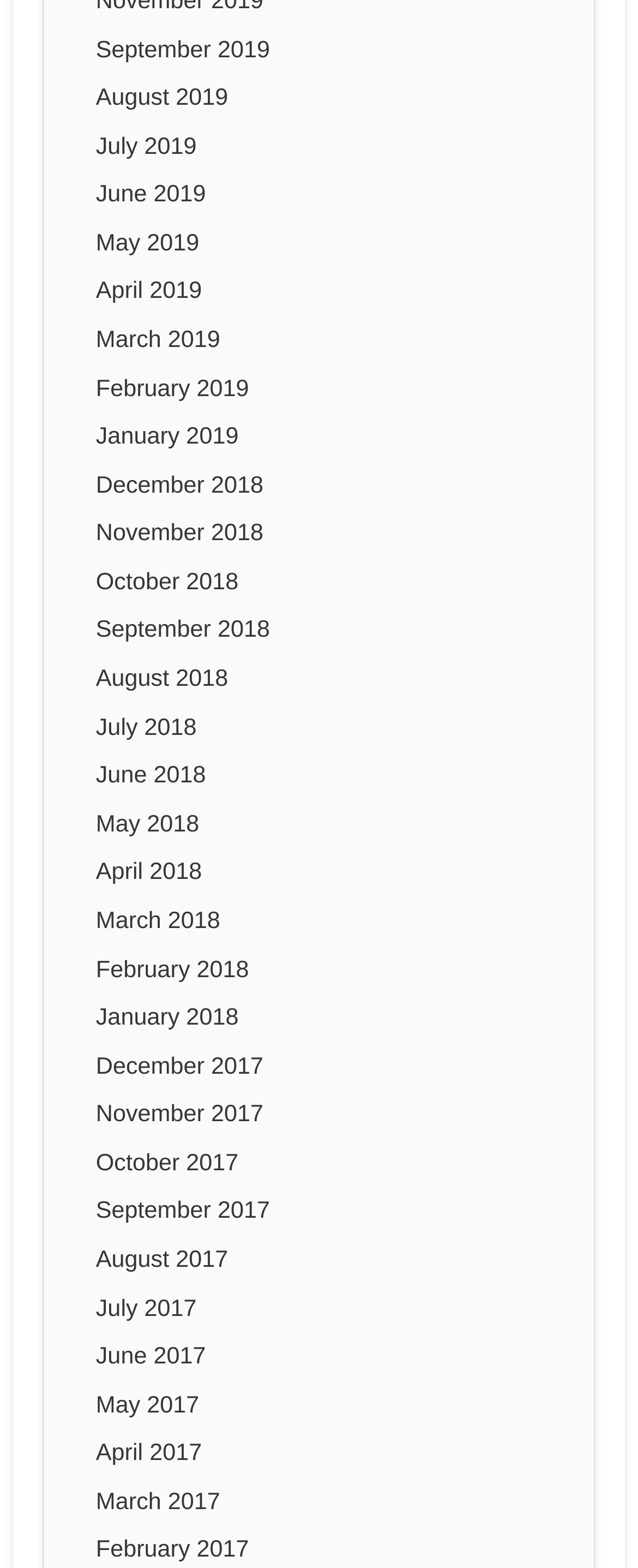Determine the bounding box coordinates of the clickable region to follow the instruction: "browse June 2017".

[0.15, 0.857, 0.323, 0.874]